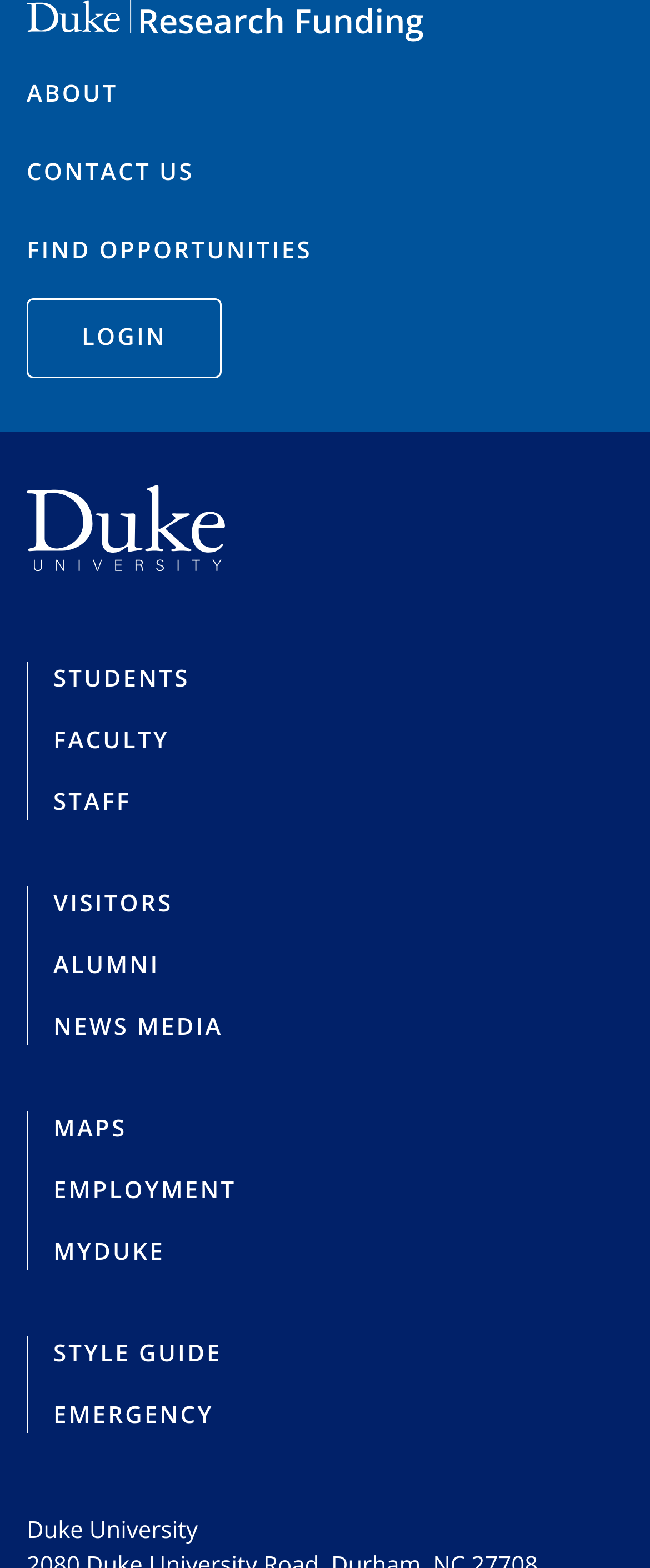Identify the bounding box coordinates for the region to click in order to carry out this instruction: "visit the CONTACT US page". Provide the coordinates using four float numbers between 0 and 1, formatted as [left, top, right, bottom].

[0.041, 0.09, 0.299, 0.132]